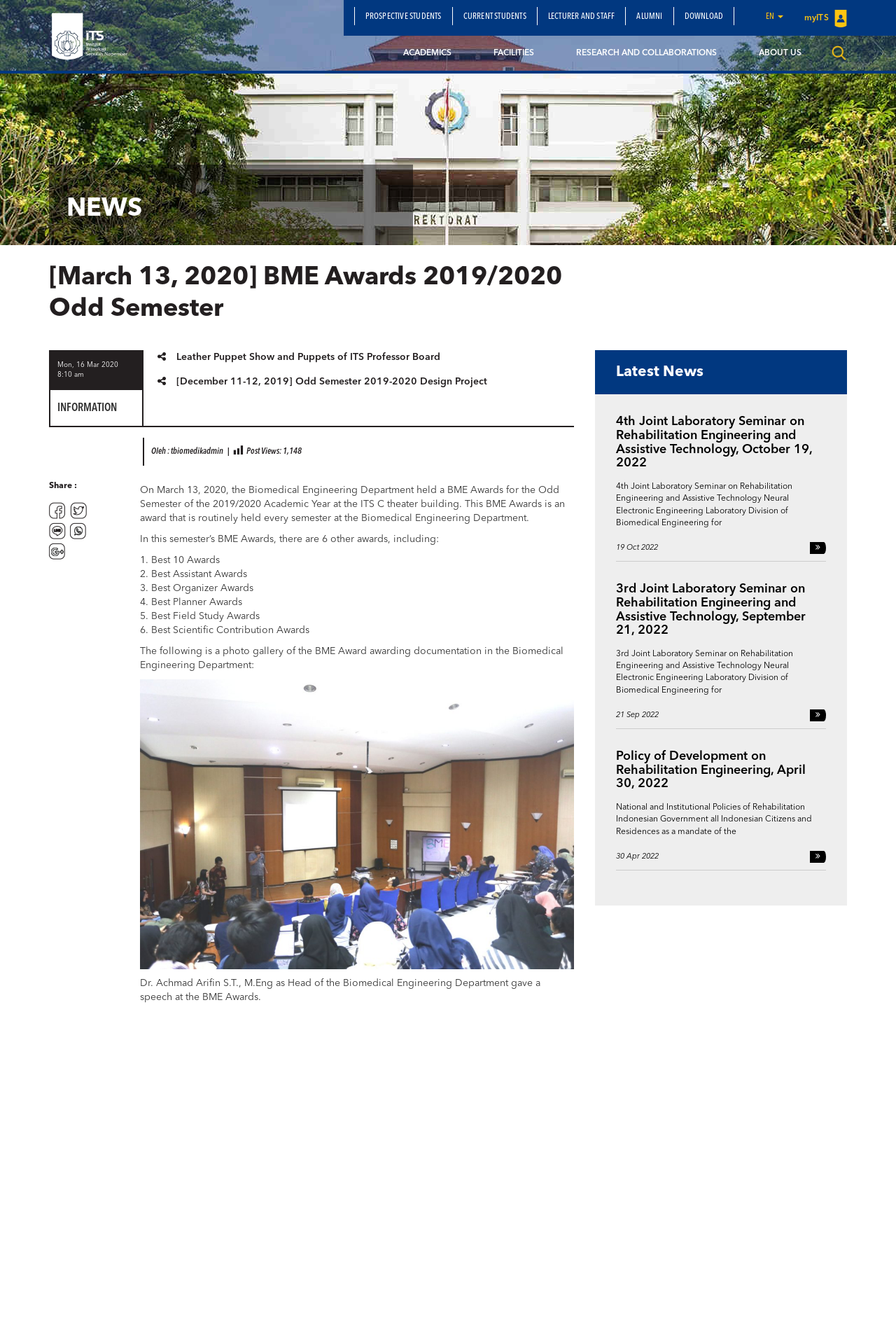Describe the webpage meticulously, covering all significant aspects.

The webpage is about the Biomedical Engineering Department's news and events. At the top, there is a navigation menu with links to "PROSPECTIVE STUDENTS", "CURRENT STUDENTS", "LECTURER AND STAFF", "ALUMNI", and "DOWNLOAD". Next to the navigation menu, there is a button to switch the language to English.

Below the navigation menu, there is a heading that reads "NEWS". Underneath, there is a news article with a title "[March 13, 2020] BME Awards 2019/2020 Odd Semester". The article is about the BME Awards ceremony held on March 13, 2020, at the ITS C theater building. The ceremony awarded students in six categories, including Best 10 Awards, Best Assistant Awards, and Best Scientific Contribution Awards. The article includes a photo gallery of the event.

To the right of the news article, there is a section with links to other news articles, including "Leather Puppet Show and Puppets of ITS Professor Board" and "[December 11-12, 2019] Odd Semester 2019-2020 Design Project". Below this section, there are social media sharing links.

Further down the page, there is a section with the latest news, including headings such as "4th Joint Laboratory Seminar on Rehabilitation Engineering and Assistive Technology, October 19, 2022", "3rd Joint Laboratory Seminar on Rehabilitation Engineering and Assistive Technology, September 21, 2022", and "Policy of Development on Rehabilitation Engineering, April 30, 2022". Each news item includes a brief summary and a date.